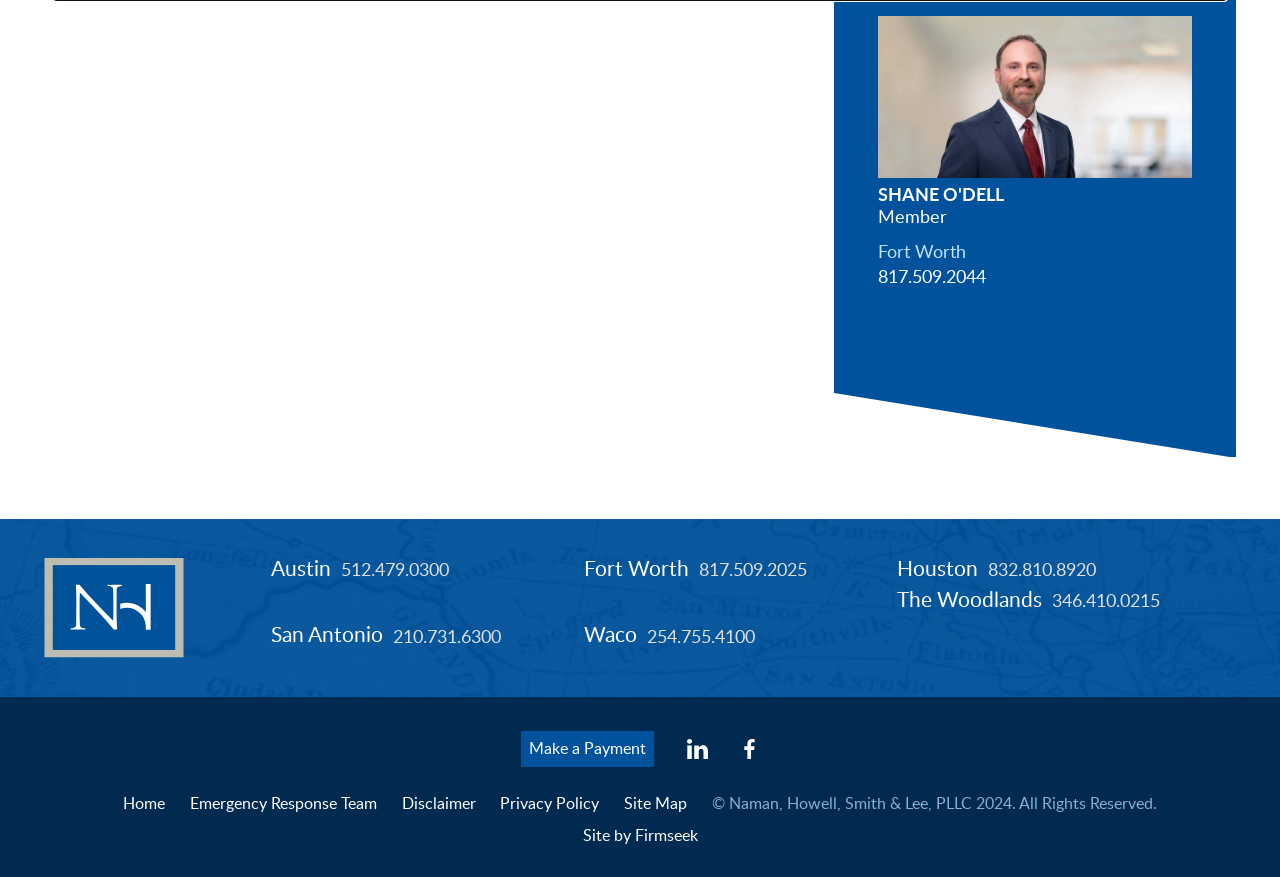Please identify the bounding box coordinates of the element on the webpage that should be clicked to follow this instruction: "Visit LinkedIn page". The bounding box coordinates should be given as four float numbers between 0 and 1, formatted as [left, top, right, bottom].

[0.533, 0.834, 0.556, 0.879]